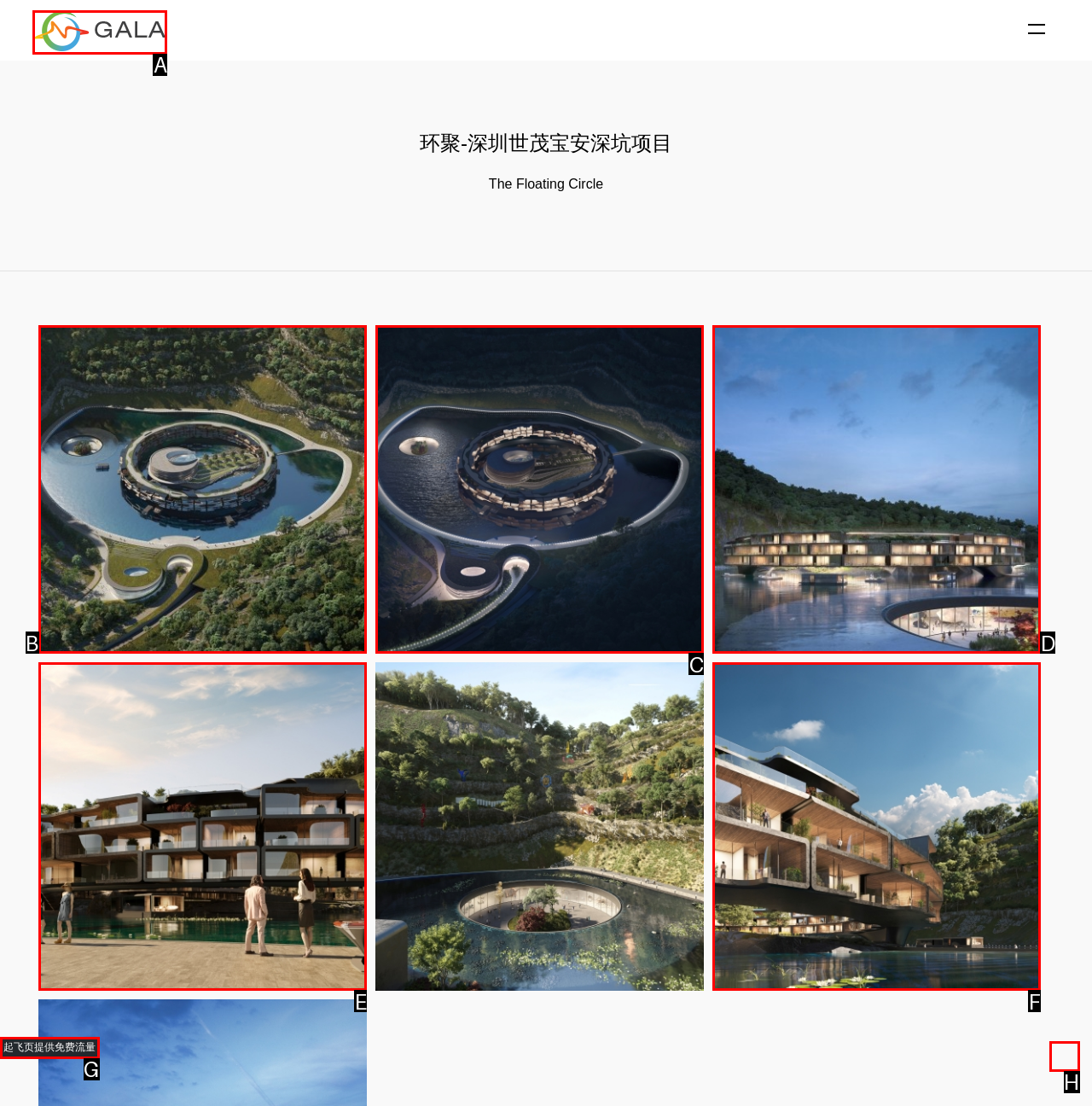Select the right option to accomplish this task: click the logo of 盖蓝建筑设计. Reply with the letter corresponding to the correct UI element.

A